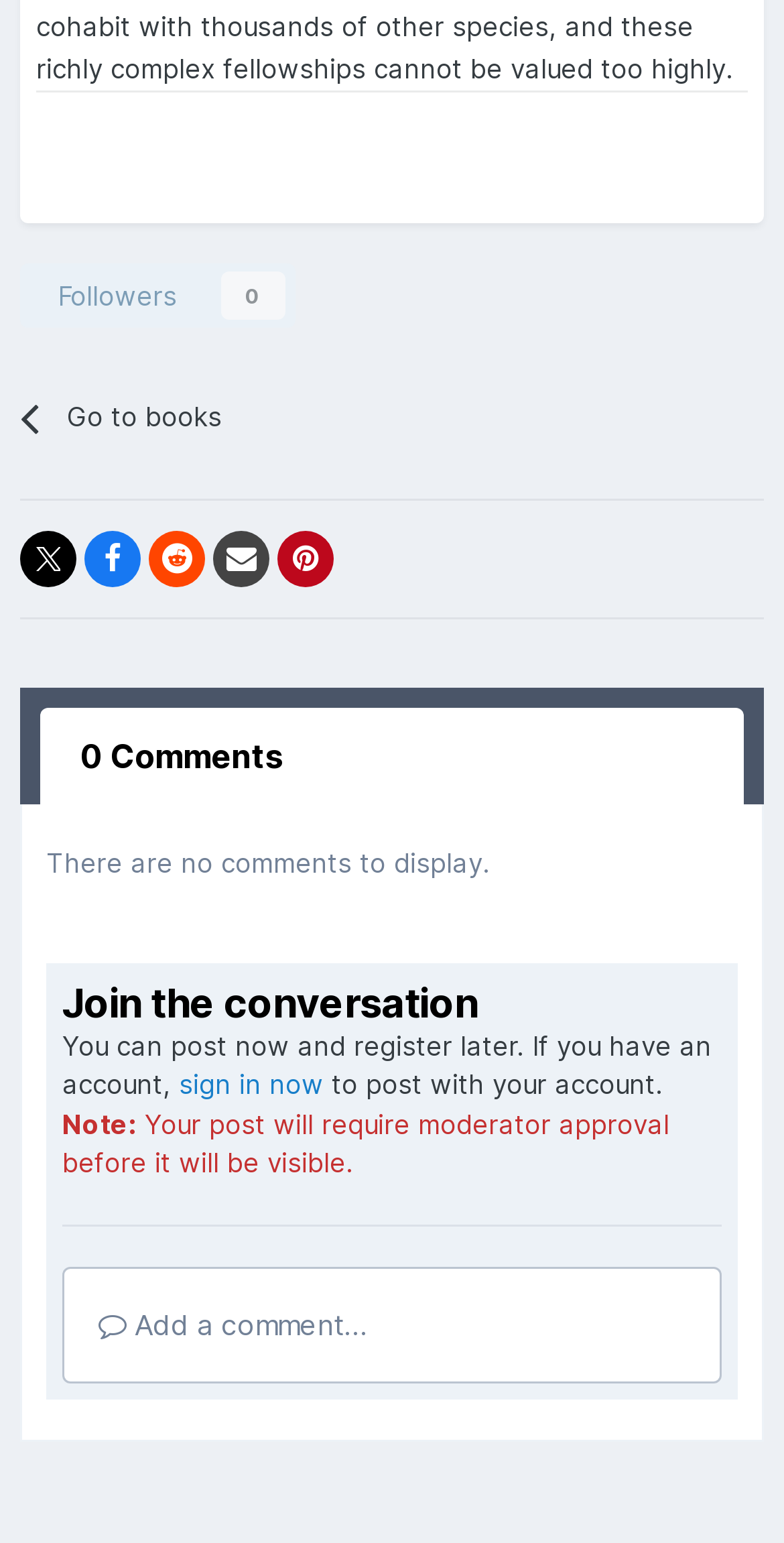What is the number of followers?
Look at the image and answer the question using a single word or phrase.

0